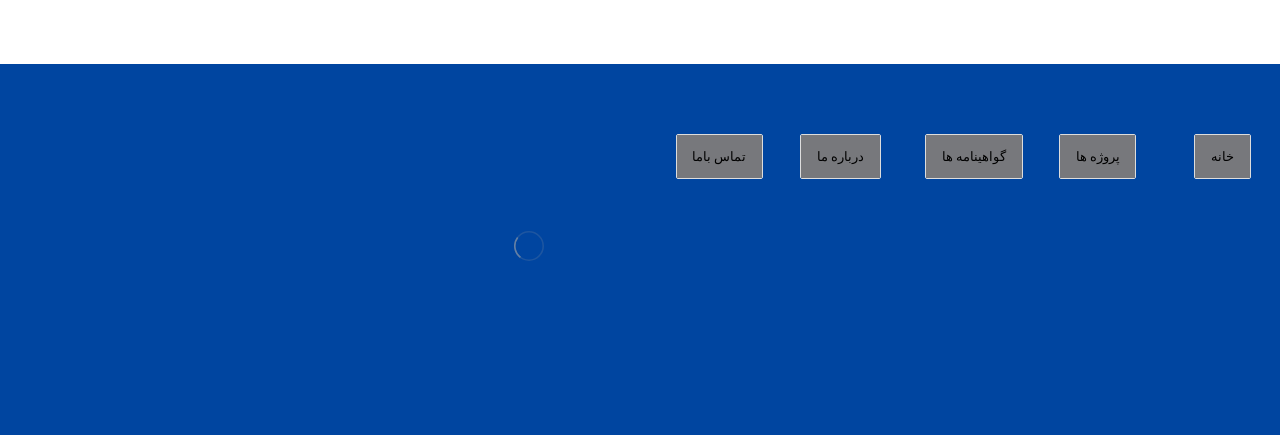Answer the following query with a single word or phrase:
How many links are there in the bottom section?

5